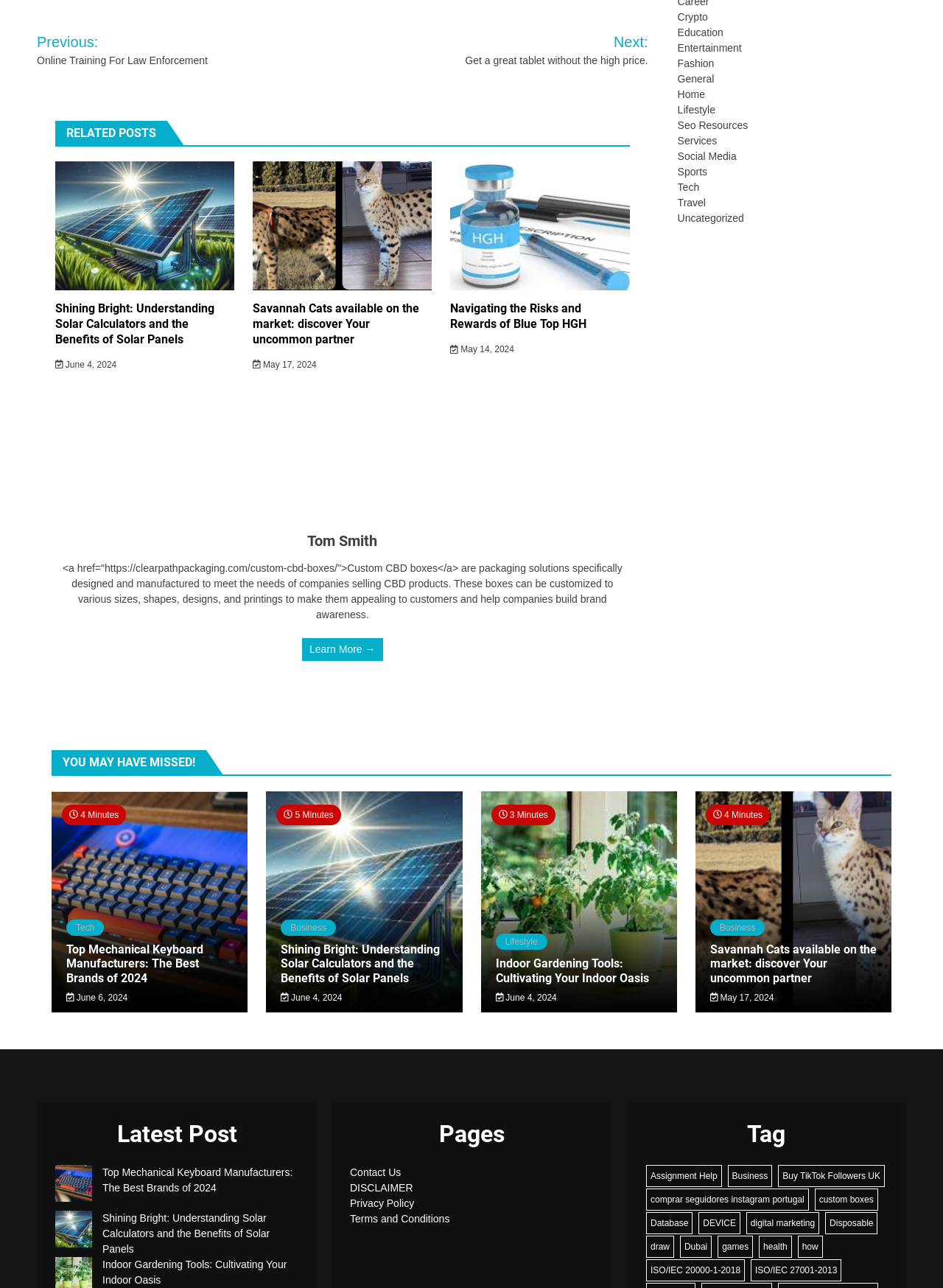Please identify the bounding box coordinates of the clickable area that will fulfill the following instruction: "Click on 'Previous: Online Training For Law Enforcement'". The coordinates should be in the format of four float numbers between 0 and 1, i.e., [left, top, right, bottom].

[0.039, 0.024, 0.288, 0.053]